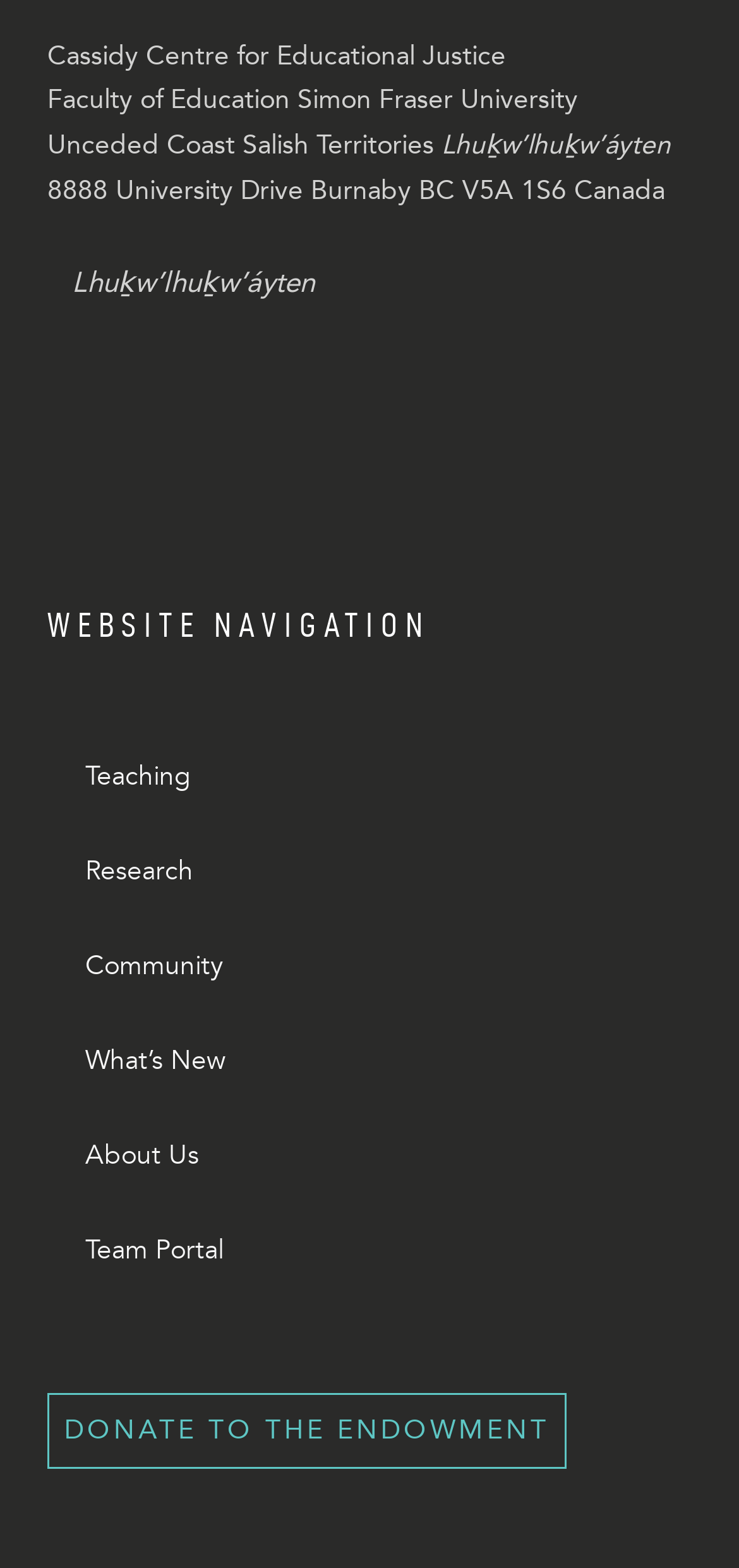Please locate the bounding box coordinates of the element that needs to be clicked to achieve the following instruction: "navigate to the website navigation section". The coordinates should be four float numbers between 0 and 1, i.e., [left, top, right, bottom].

[0.064, 0.368, 0.936, 0.429]